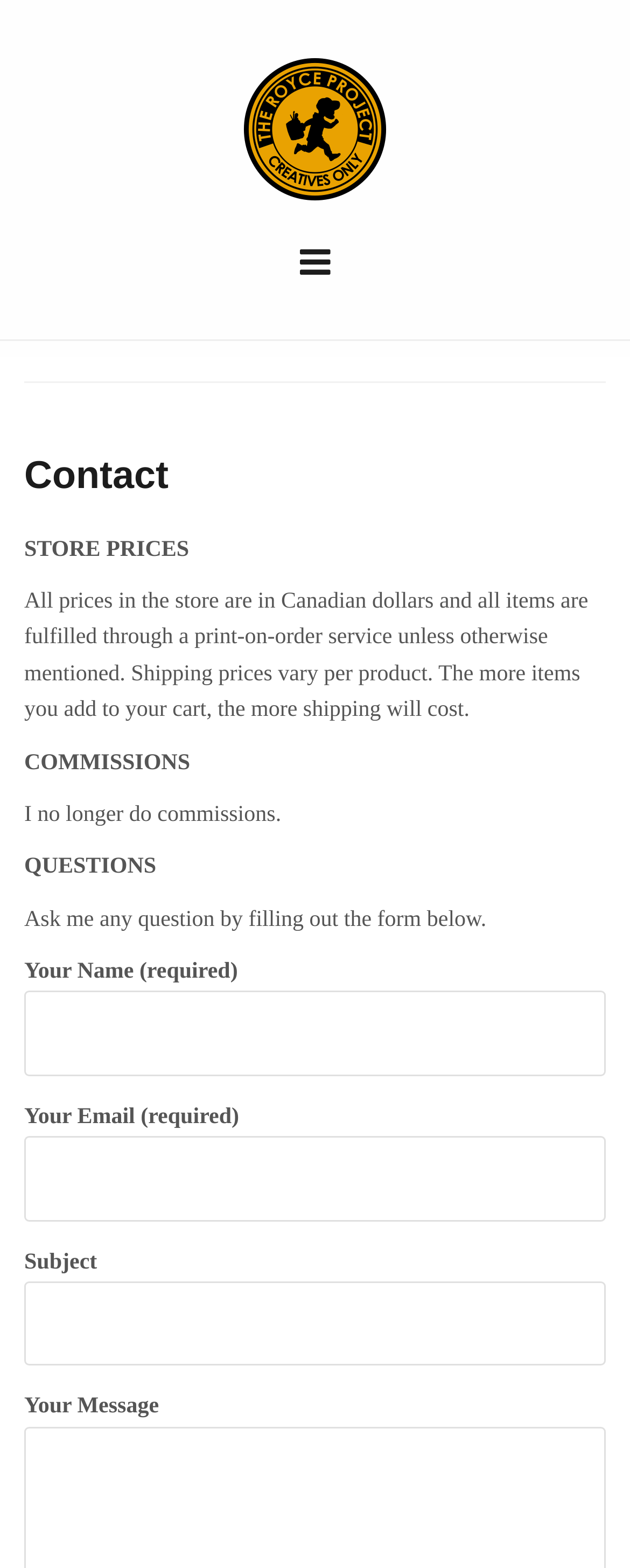From the webpage screenshot, predict the bounding box coordinates (top-left x, top-left y, bottom-right x, bottom-right y) for the UI element described here: title="The Royce Project"

[0.372, 0.074, 0.628, 0.09]